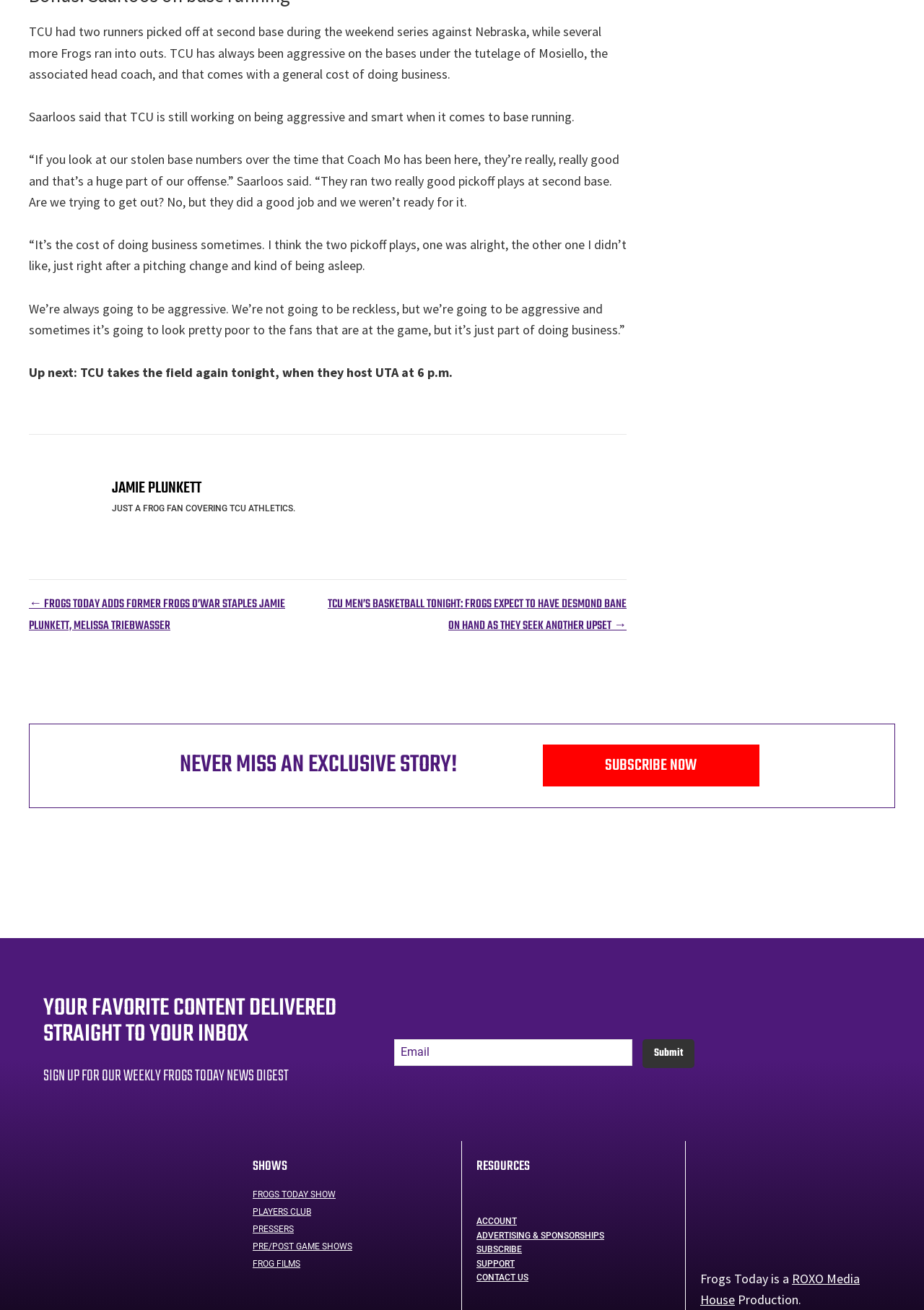Please identify the bounding box coordinates of the element that needs to be clicked to execute the following command: "Click the 'SUBSCRIBE NOW' link". Provide the bounding box using four float numbers between 0 and 1, formatted as [left, top, right, bottom].

[0.587, 0.569, 0.822, 0.601]